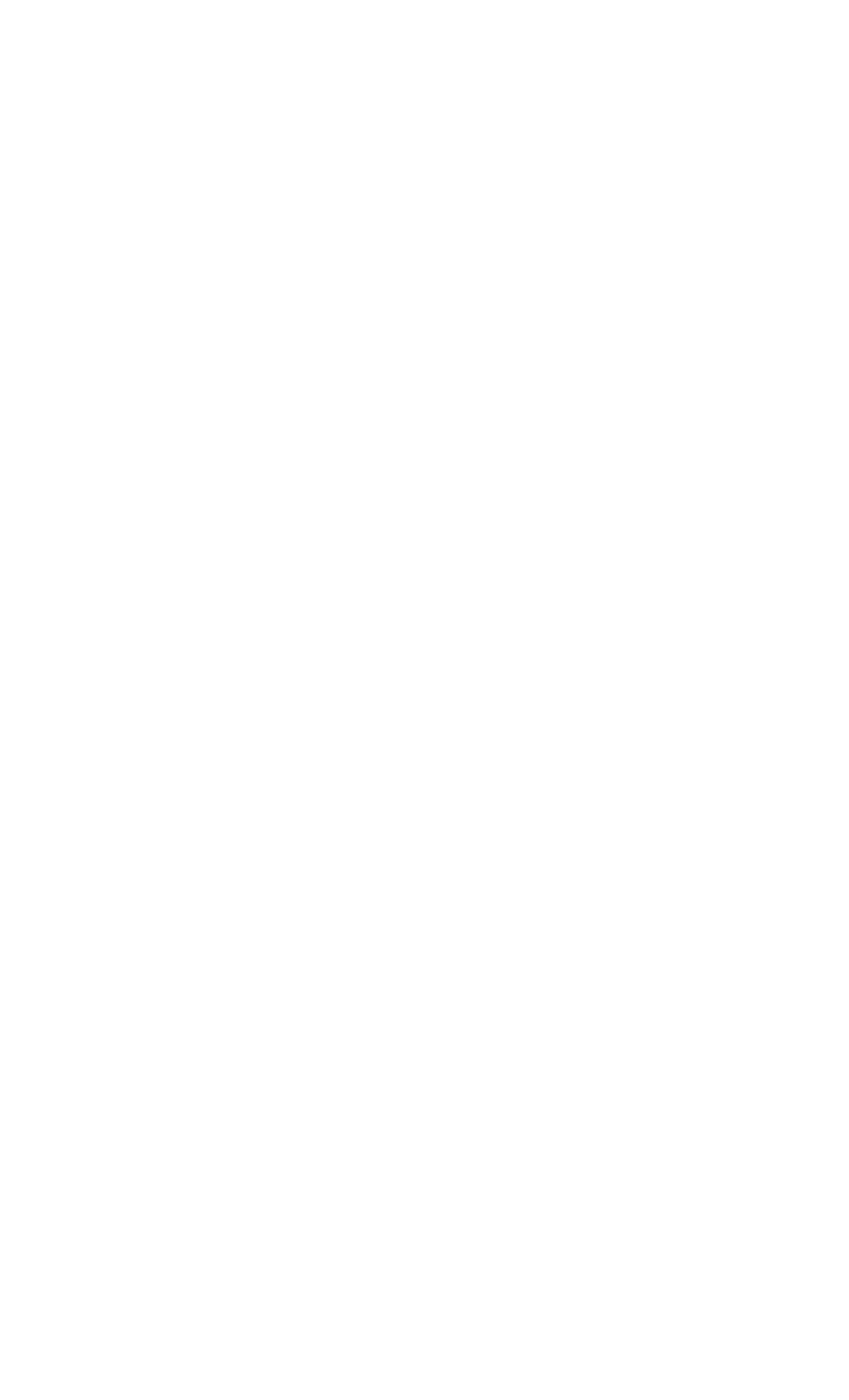Locate the bounding box coordinates of the area to click to fulfill this instruction: "click the first link". The bounding box should be presented as four float numbers between 0 and 1, in the order [left, top, right, bottom].

None